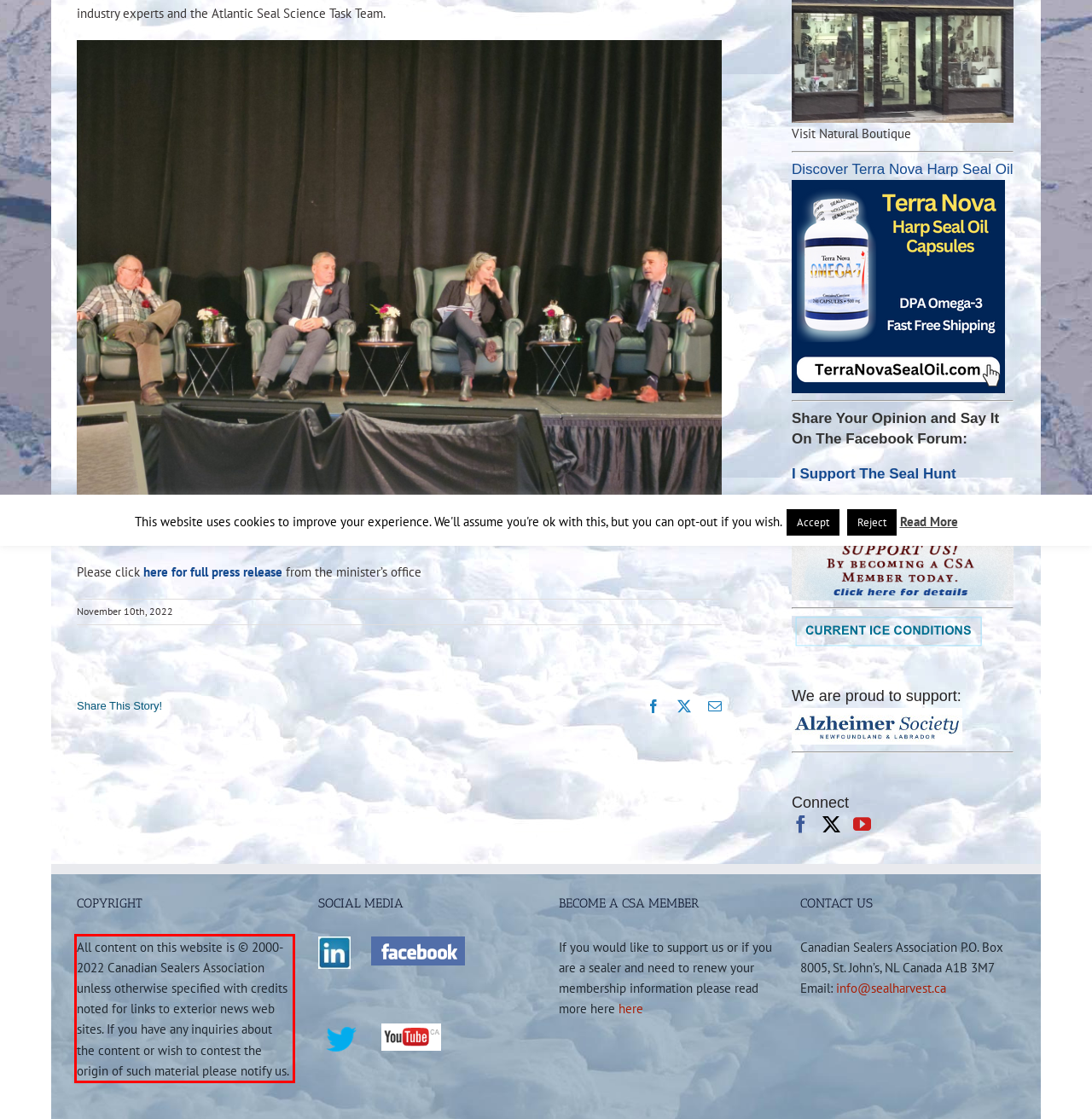Analyze the webpage screenshot and use OCR to recognize the text content in the red bounding box.

All content on this website is © 2000-2022 Canadian Sealers Association unless otherwise specified with credits noted for links to exterior news web sites. If you have any inquiries about the content or wish to contest the origin of such material please notify us.